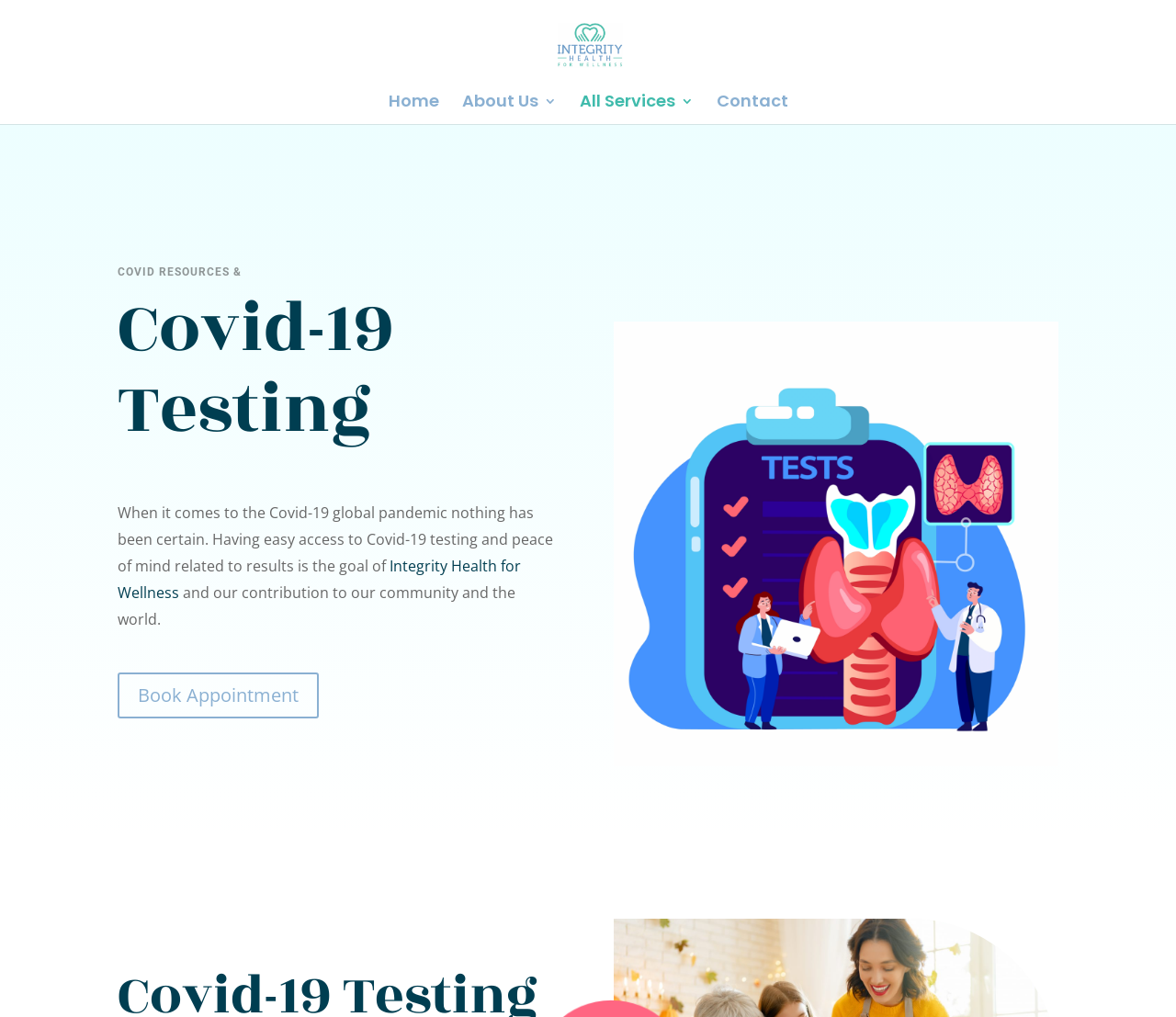Find the bounding box coordinates for the HTML element described as: "Integrity Health for Wellness". The coordinates should consist of four float values between 0 and 1, i.e., [left, top, right, bottom].

[0.1, 0.546, 0.443, 0.592]